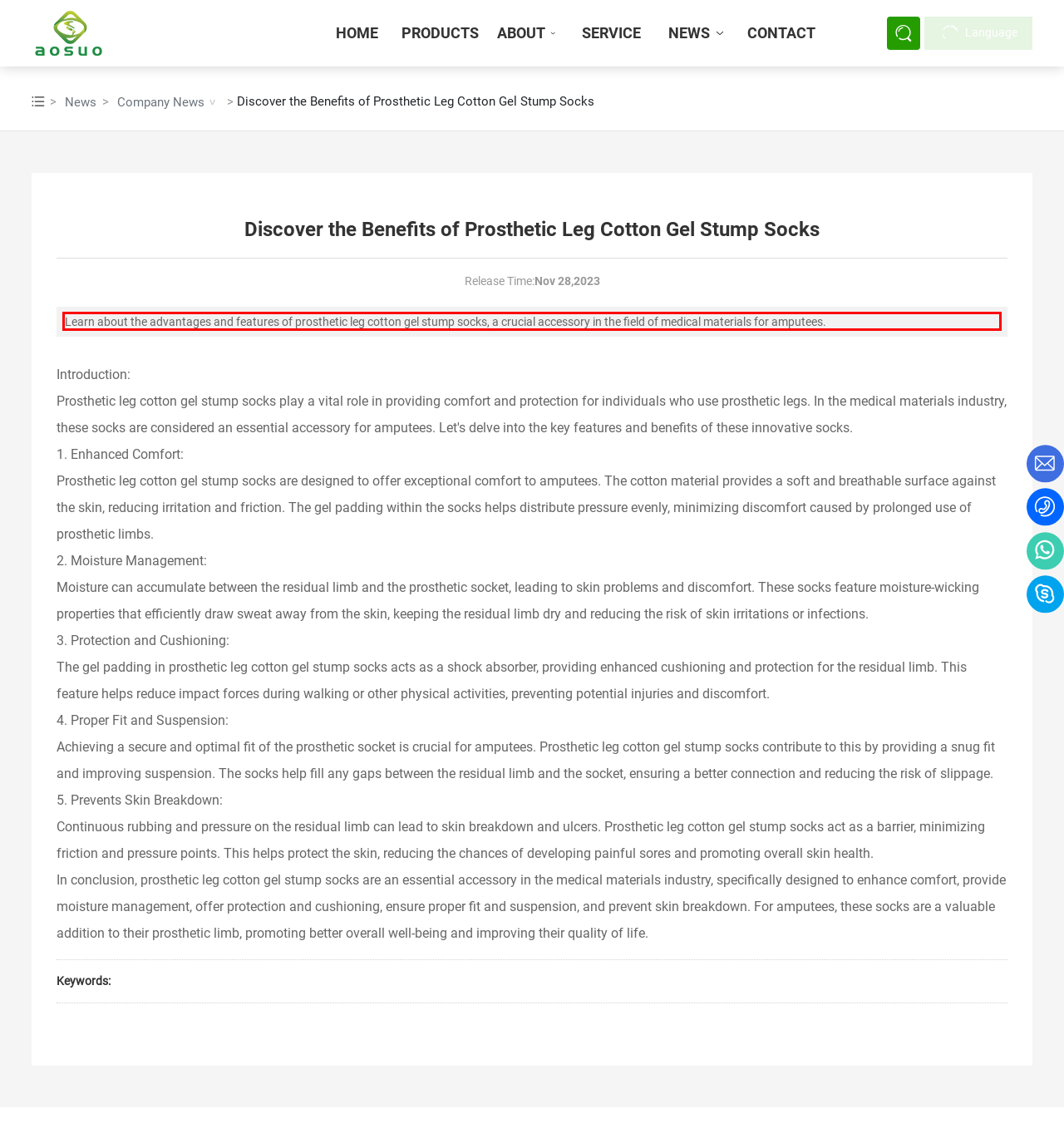You have a screenshot of a webpage, and there is a red bounding box around a UI element. Utilize OCR to extract the text within this red bounding box.

Learn about the advantages and features of prosthetic leg cotton gel stump socks, a crucial accessory in the field of medical materials for amputees.